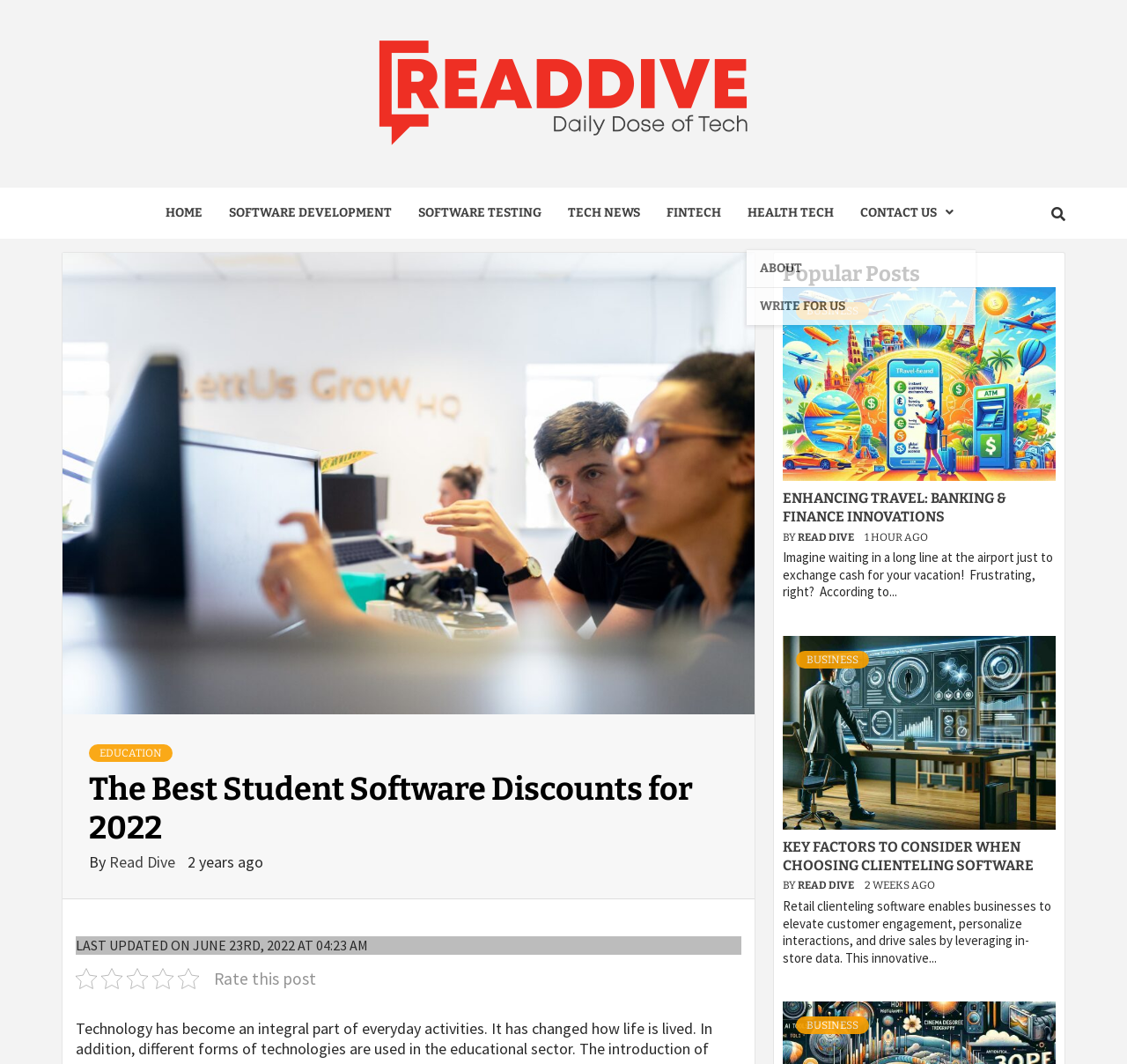Could you find the bounding box coordinates of the clickable area to complete this instruction: "contact us"?

[0.751, 0.176, 0.865, 0.224]